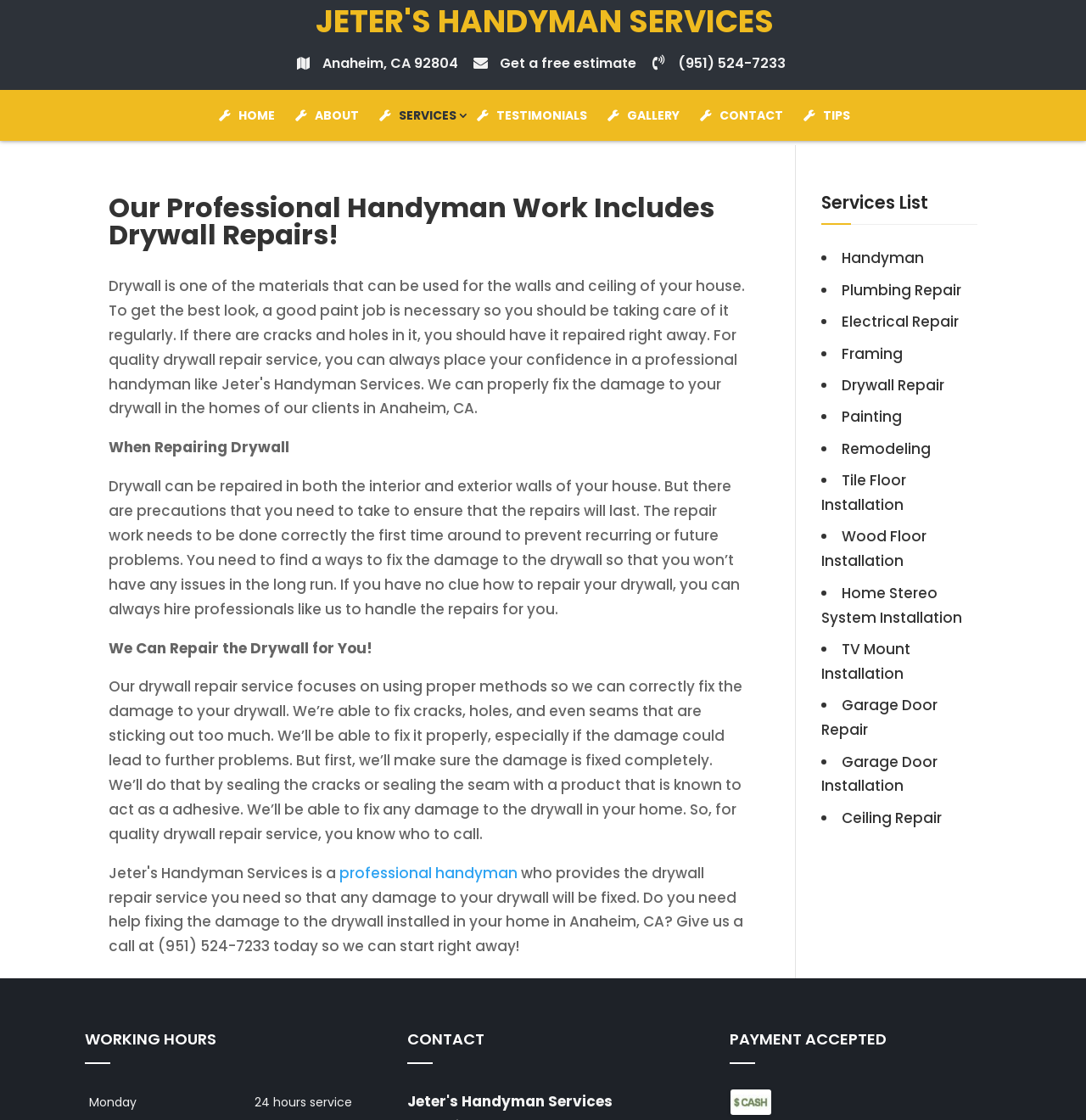Please identify the bounding box coordinates of the area that needs to be clicked to follow this instruction: "Go to the home page".

[0.202, 0.084, 0.271, 0.13]